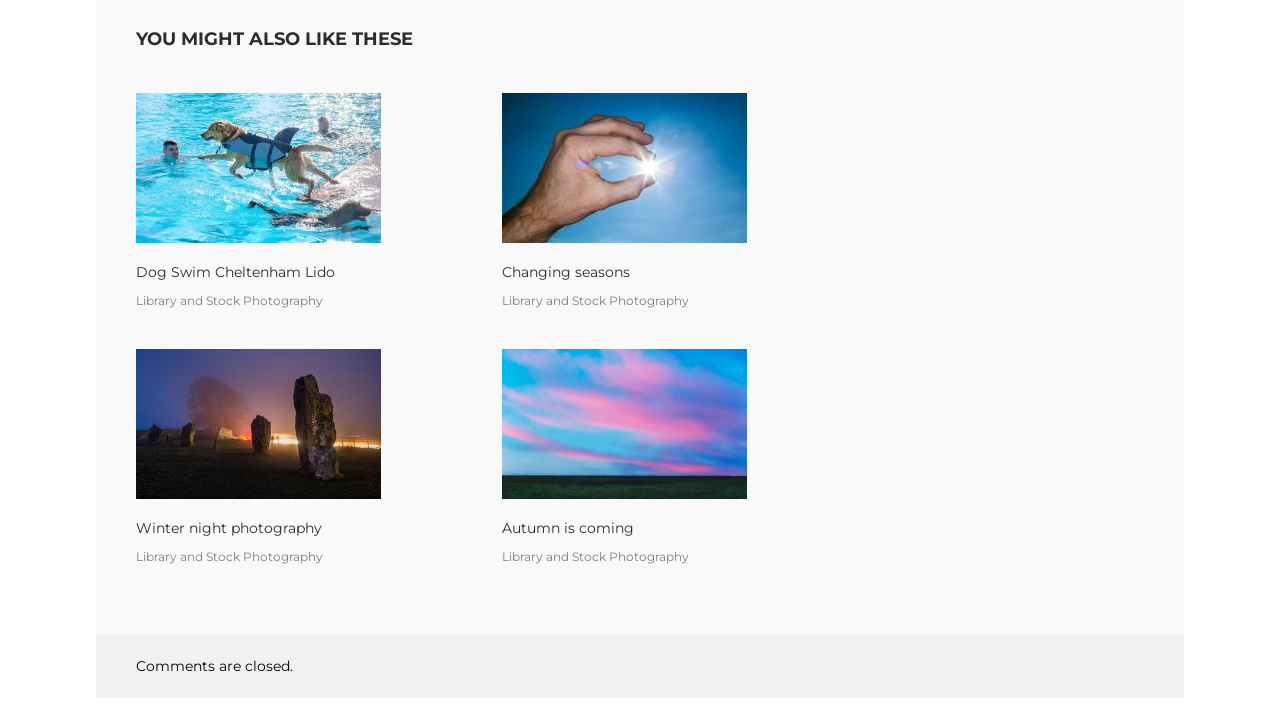How many images are there on the webpage?
Answer the question in a detailed and comprehensive manner.

There are four images on the webpage, each associated with a link and a heading. The images are arranged in a grid-like structure, with two images on each row.